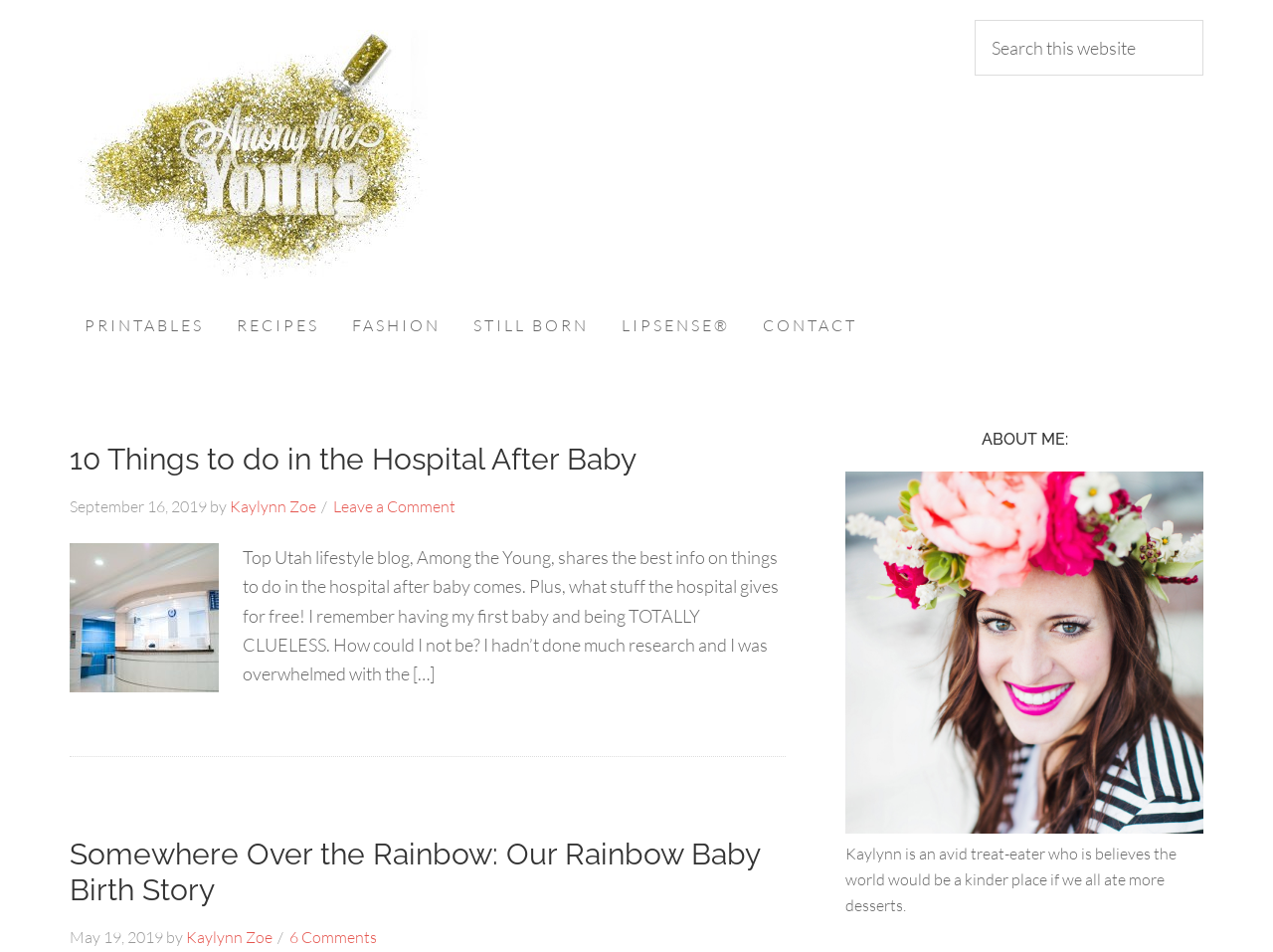Specify the bounding box coordinates of the area to click in order to execute this command: 'Call '02 9258 1159''. The coordinates should consist of four float numbers ranging from 0 to 1, and should be formatted as [left, top, right, bottom].

None